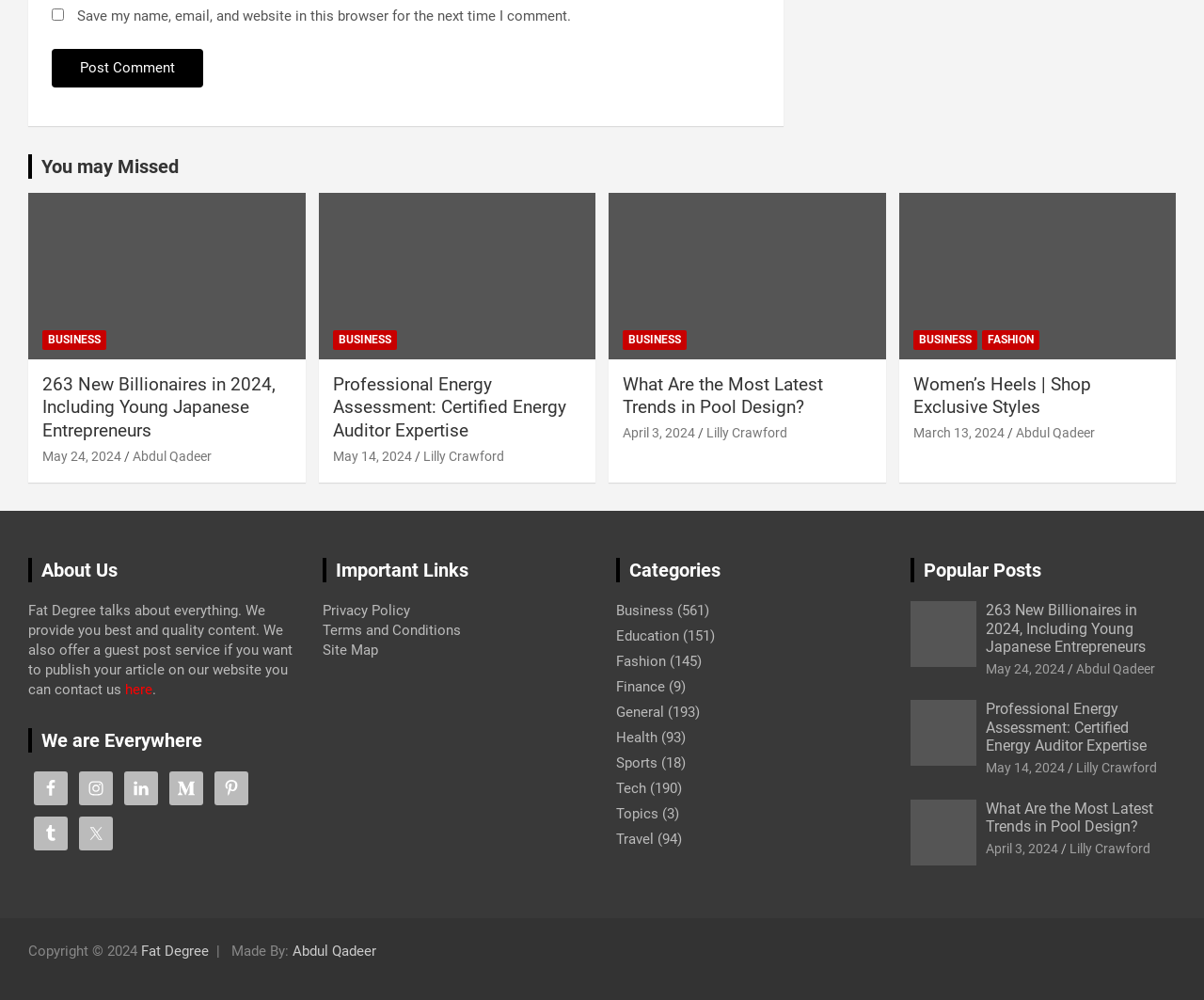Predict the bounding box of the UI element based on the description: "Privacy Policy". The coordinates should be four float numbers between 0 and 1, formatted as [left, top, right, bottom].

[0.268, 0.602, 0.34, 0.619]